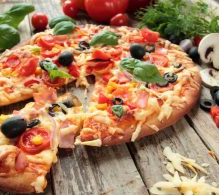Give an in-depth description of the image.

A delicious pizza topped with an array of fresh ingredients such as sliced tomatoes, black olives, and vibrant green basil leaves, sits on a rustic wooden table. The crust is golden and crispy, with a generous layer of melted cheese and colorful peppers adding a touch of brightness. In the background, a mix of fresh vegetables and herbs hints at the pizza's wholesome ingredients. A slice has been taken out, showcasing the enticing layers and toppings, inviting viewers to indulge in this mouth-watering dish perfect for any pizza lover.